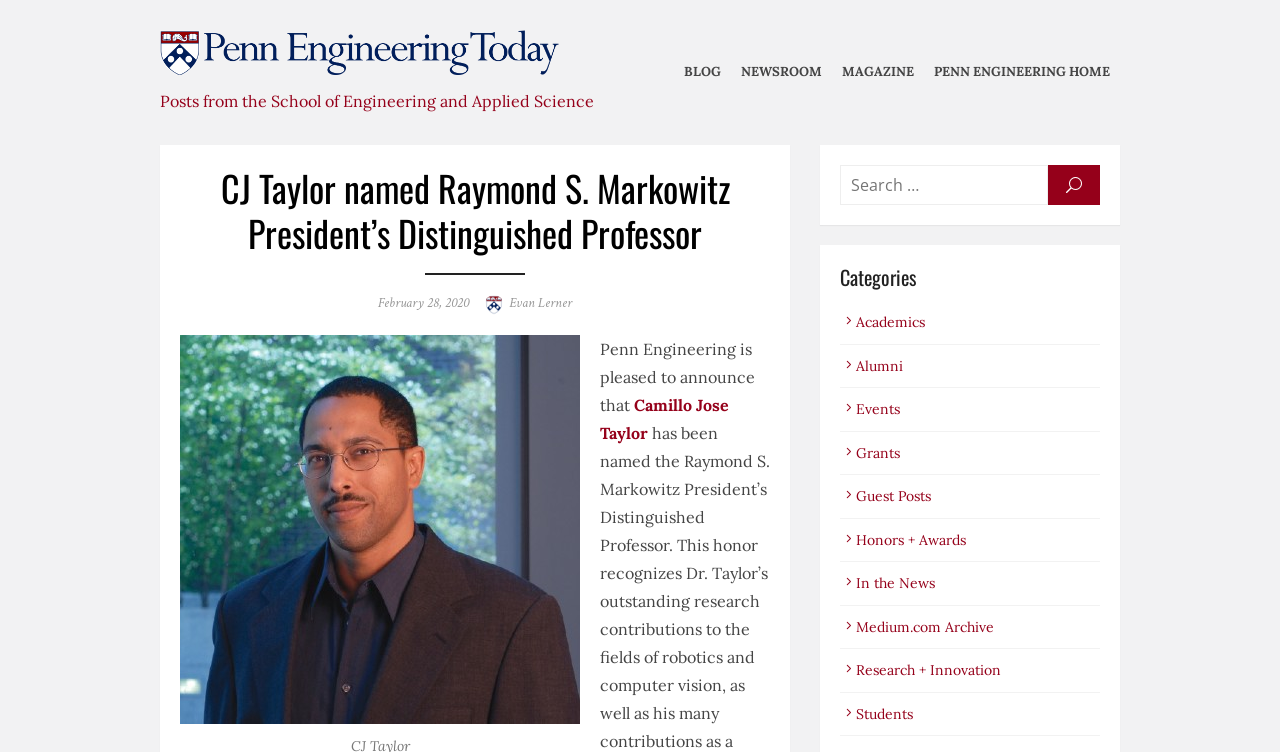Identify the bounding box for the UI element described as: "February 28, 2020December 9, 2020". The coordinates should be four float numbers between 0 and 1, i.e., [left, top, right, bottom].

[0.295, 0.39, 0.366, 0.414]